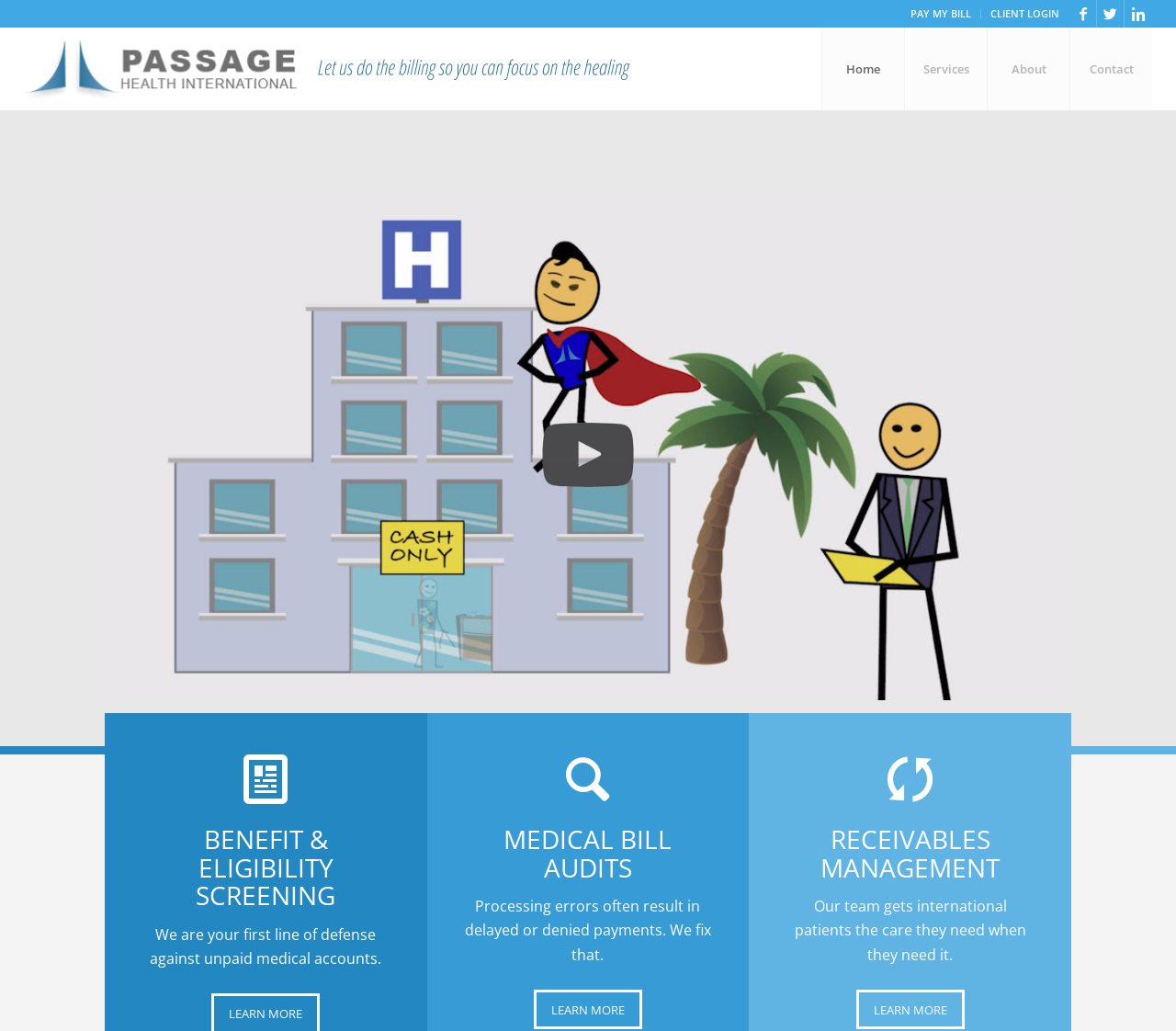Respond to the question with just a single word or phrase: 
Is there a video on this webpage?

Yes